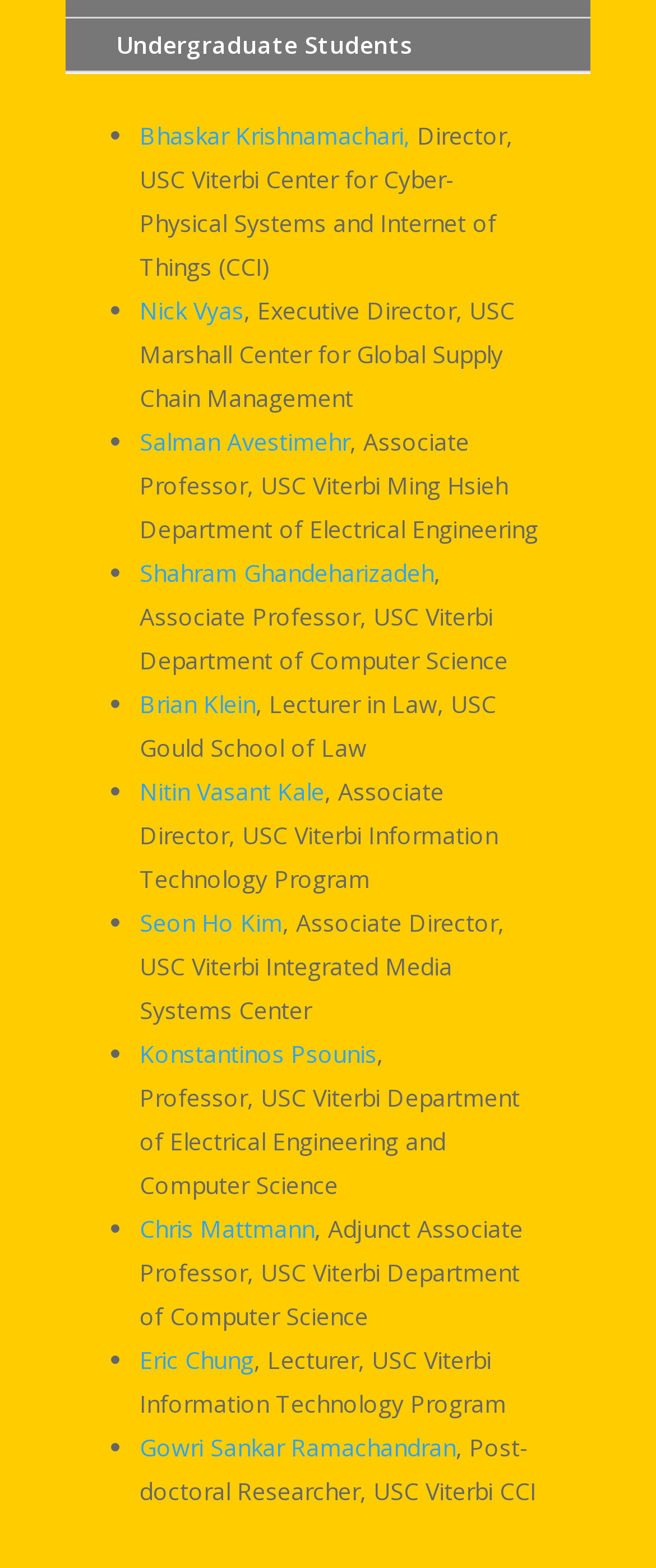Respond with a single word or phrase for the following question: 
How many faculty members are listed?

15